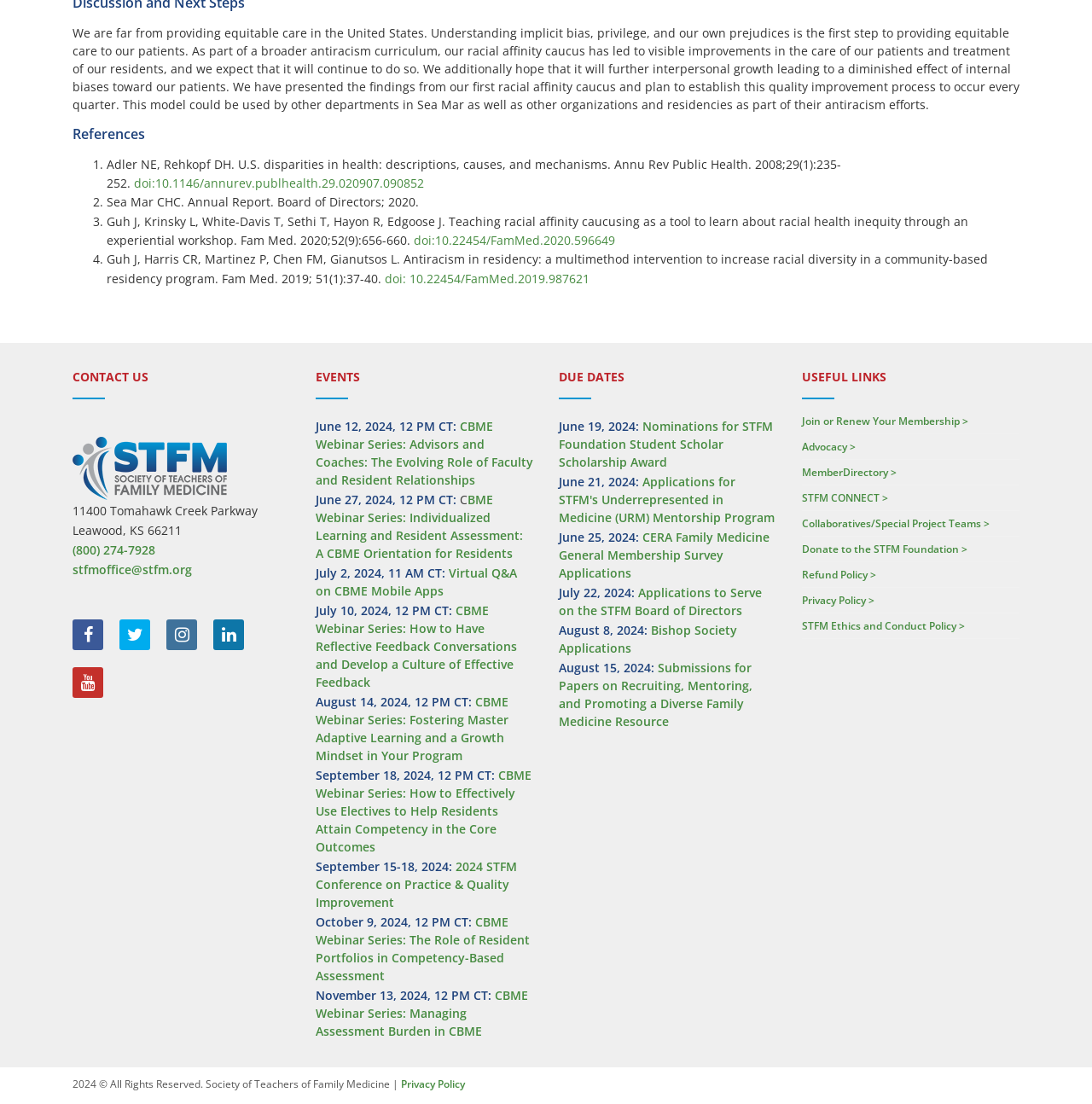Please mark the clickable region by giving the bounding box coordinates needed to complete this instruction: "Click the 'CONTACT US' link".

[0.066, 0.334, 0.266, 0.349]